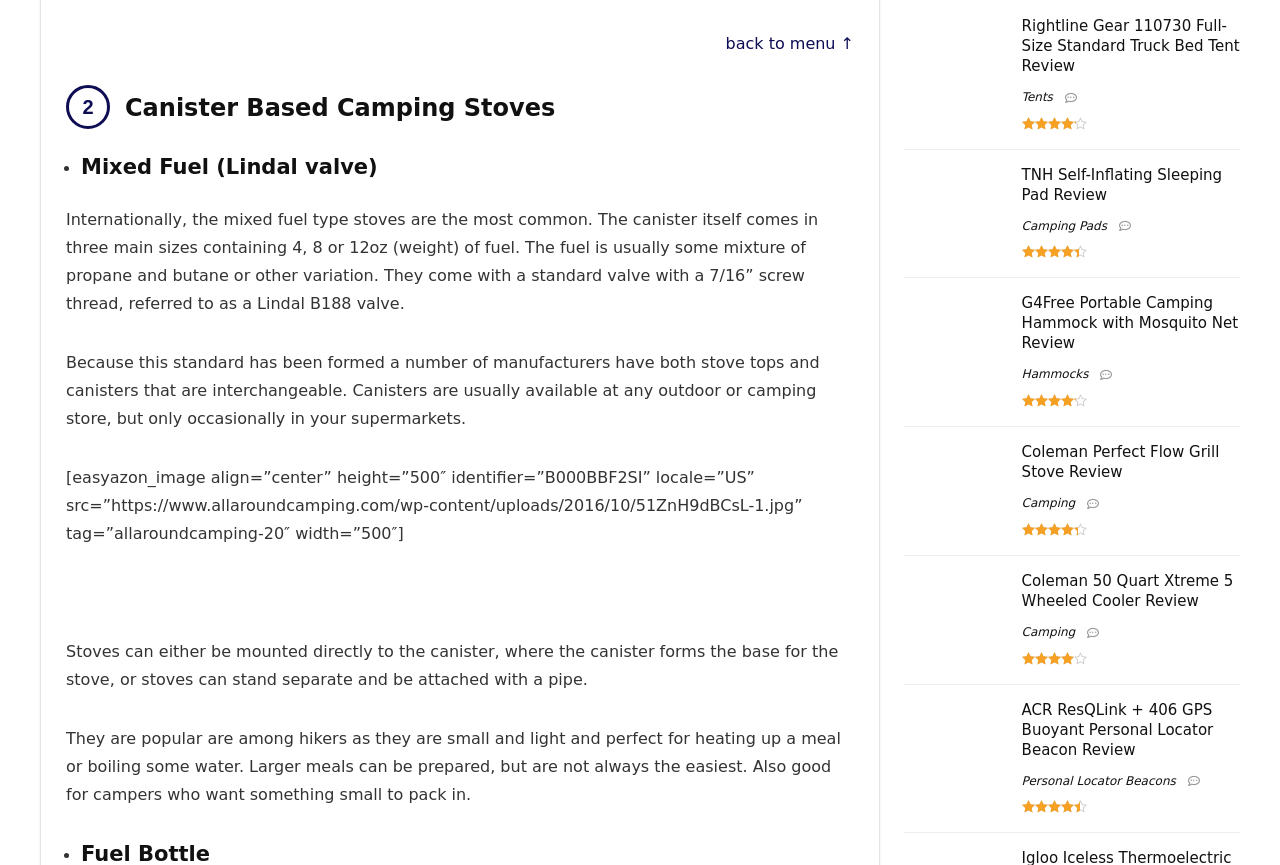From the element description: "back to menu ↑", extract the bounding box coordinates of the UI element. The coordinates should be expressed as four float numbers between 0 and 1, in the order [left, top, right, bottom].

[0.052, 0.035, 0.667, 0.067]